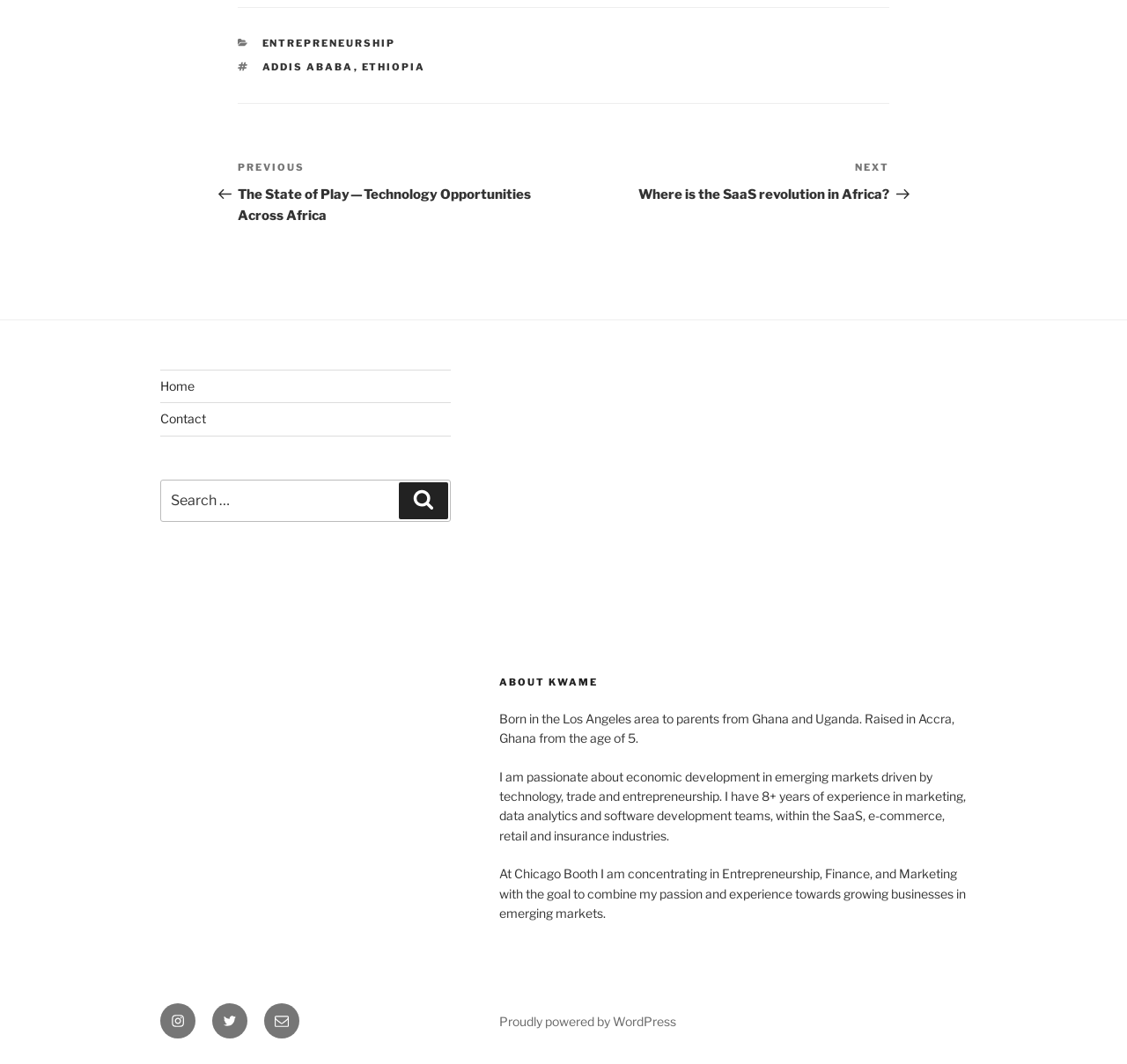Extract the bounding box coordinates for the HTML element that matches this description: "addis ababa". The coordinates should be four float numbers between 0 and 1, i.e., [left, top, right, bottom].

[0.232, 0.057, 0.314, 0.069]